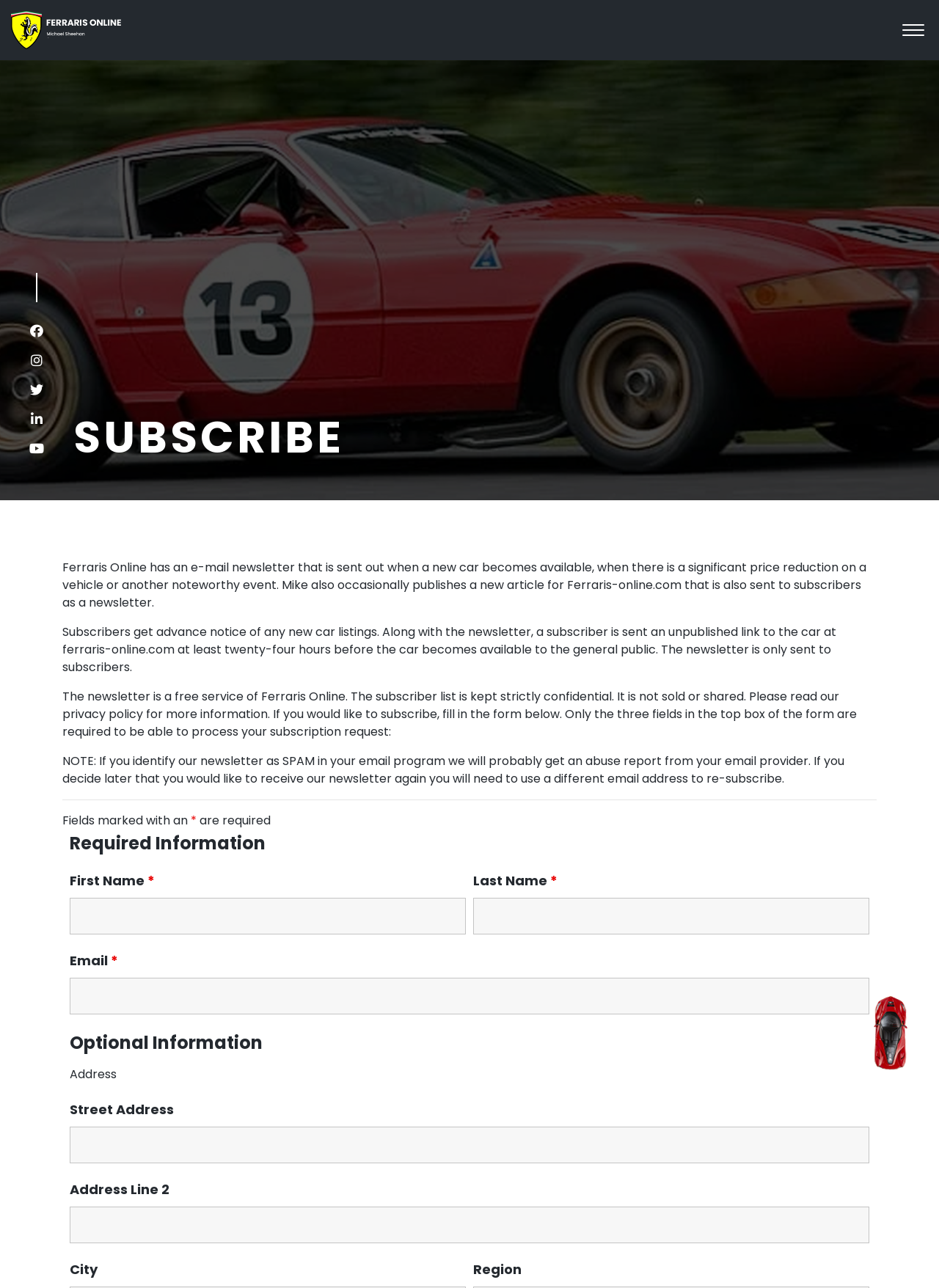Identify the bounding box coordinates of the region that needs to be clicked to carry out this instruction: "Fill in the first name field". Provide these coordinates as four float numbers ranging from 0 to 1, i.e., [left, top, right, bottom].

[0.074, 0.697, 0.496, 0.725]